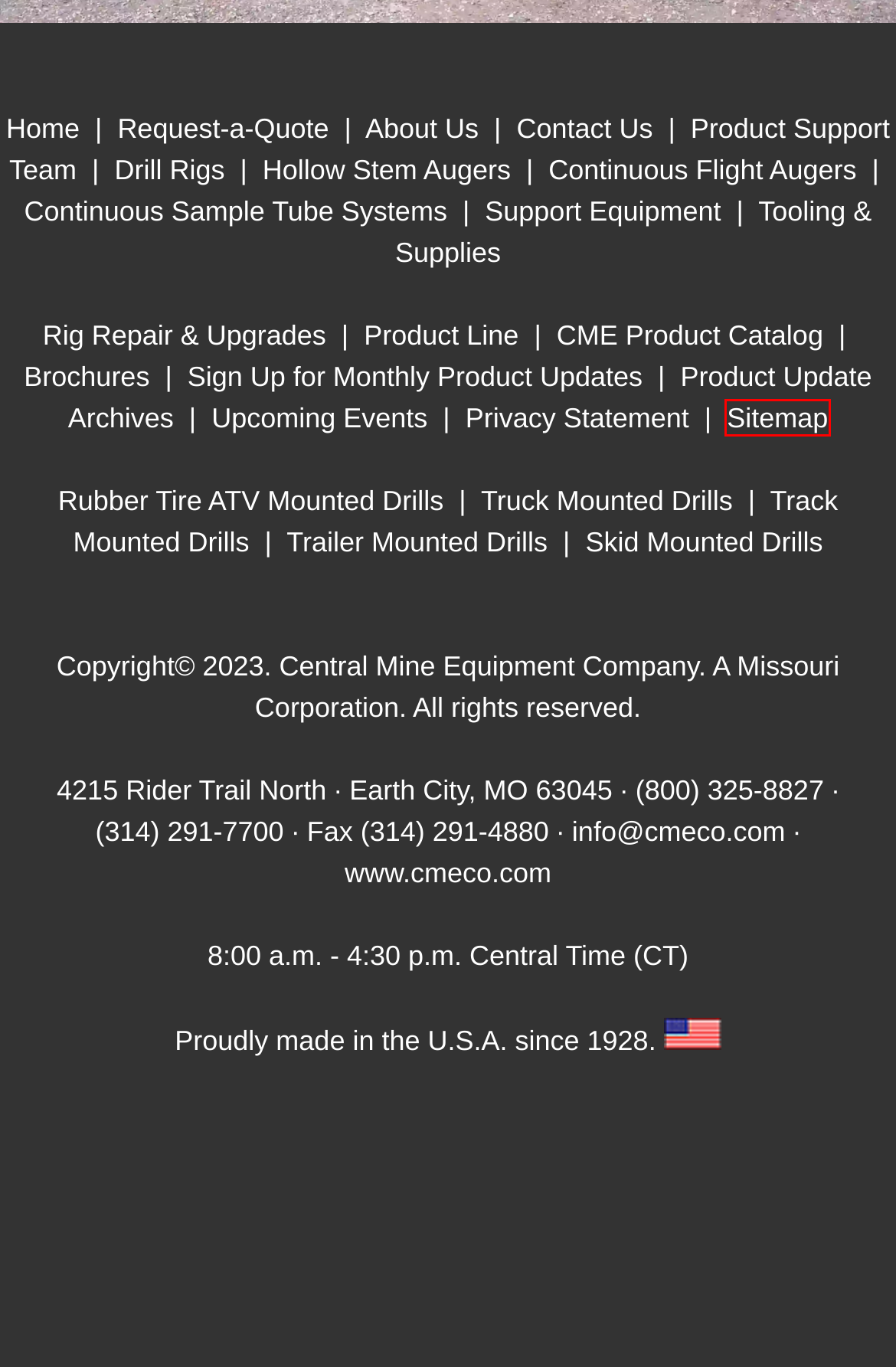Consider the screenshot of a webpage with a red bounding box around an element. Select the webpage description that best corresponds to the new page after clicking the element inside the red bounding box. Here are the candidates:
A. Carriers | Decontamination Trailers | Decon Trailers
B. Continuous Flight Augers (Solid) | Central Mine Equipment Company
C. Sitemap
D. CME Privacy Statement
E. CME Skid Mounted Drill Rigs and Drilling Equipment
F. About Us | Central Mine Equipment Company
G. CME Trailer Mounted Drill Rigs and Drilling Equipment
H. CME Track Carrier Mounted Drill Rigs and Drilling Equipment

C